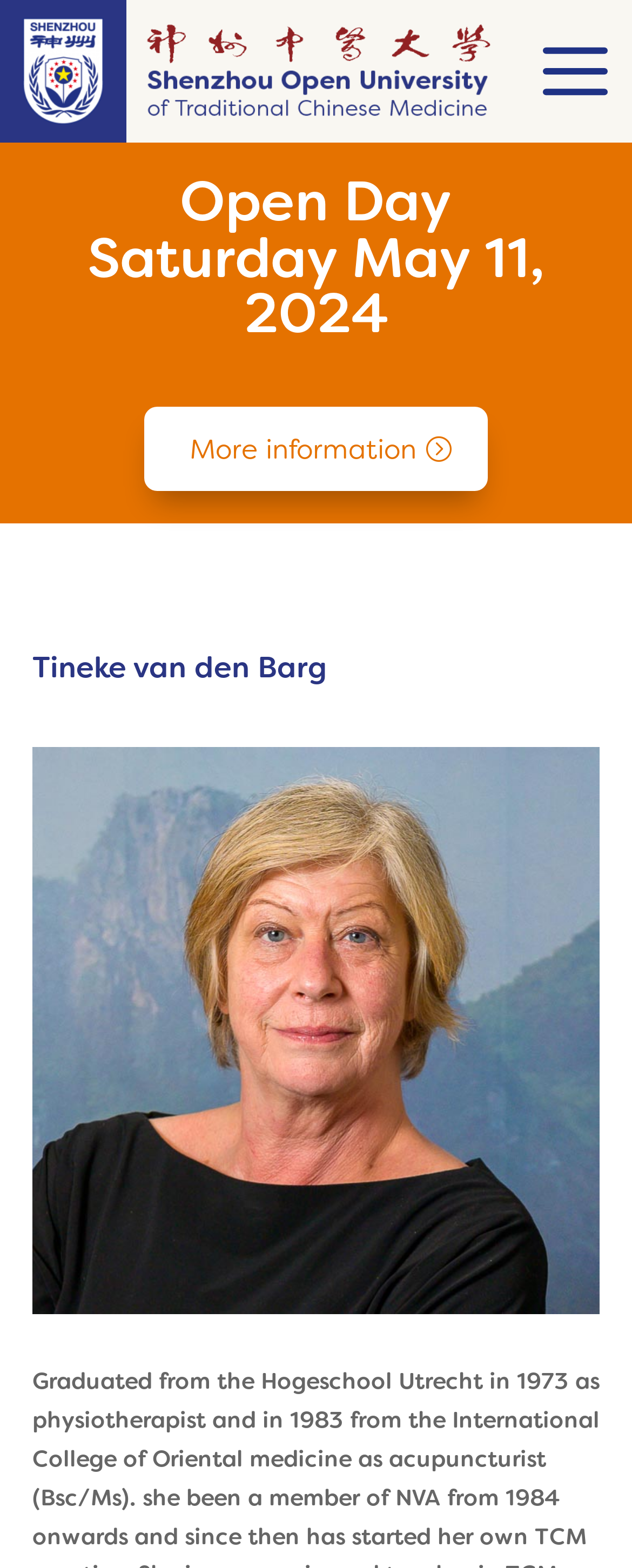What is the name of the person mentioned on the webpage?
Can you provide a detailed and comprehensive answer to the question?

The heading 'Tineke van den Barg' suggests that this person is the main subject or author of the webpage. This information is likely to be important for users visiting the website.